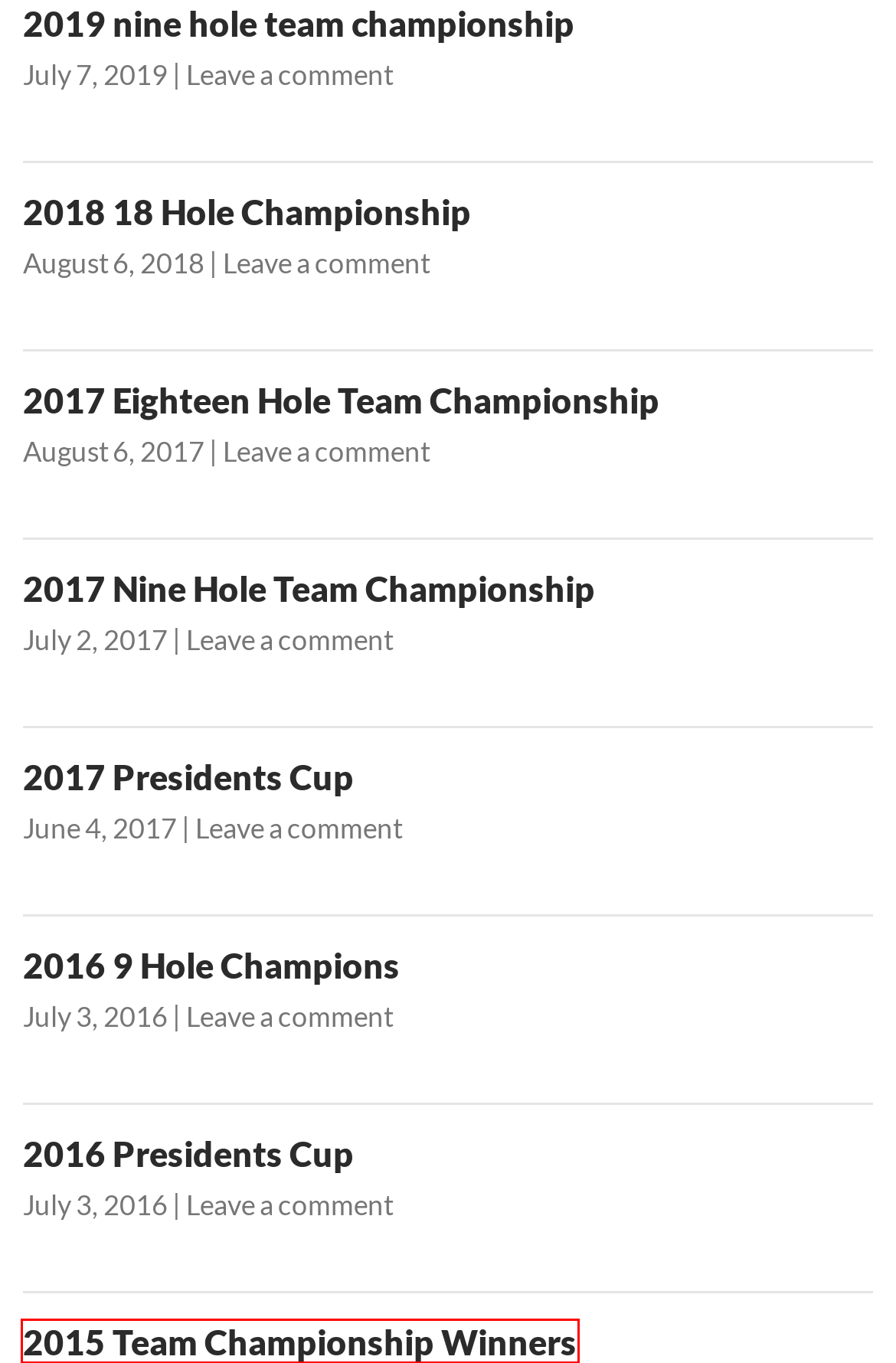Observe the screenshot of a webpage with a red bounding box highlighting an element. Choose the webpage description that accurately reflects the new page after the element within the bounding box is clicked. Here are the candidates:
A. 2018 18 Hole Championship | BDRGA.NET
B. 2019 nine hole team championship | BDRGA.NET
C. 2015 Team Championship Winners | BDRGA.NET
D. 2016 9 Hole Champions | BDRGA.NET
E. 2017 Presidents Cup | BDRGA.NET
F. 2016 Presidents Cup | BDRGA.NET
G. 2017 Nine Hole Team Championship | BDRGA.NET
H. 2017 Eighteen Hole Team Championship | BDRGA.NET

C